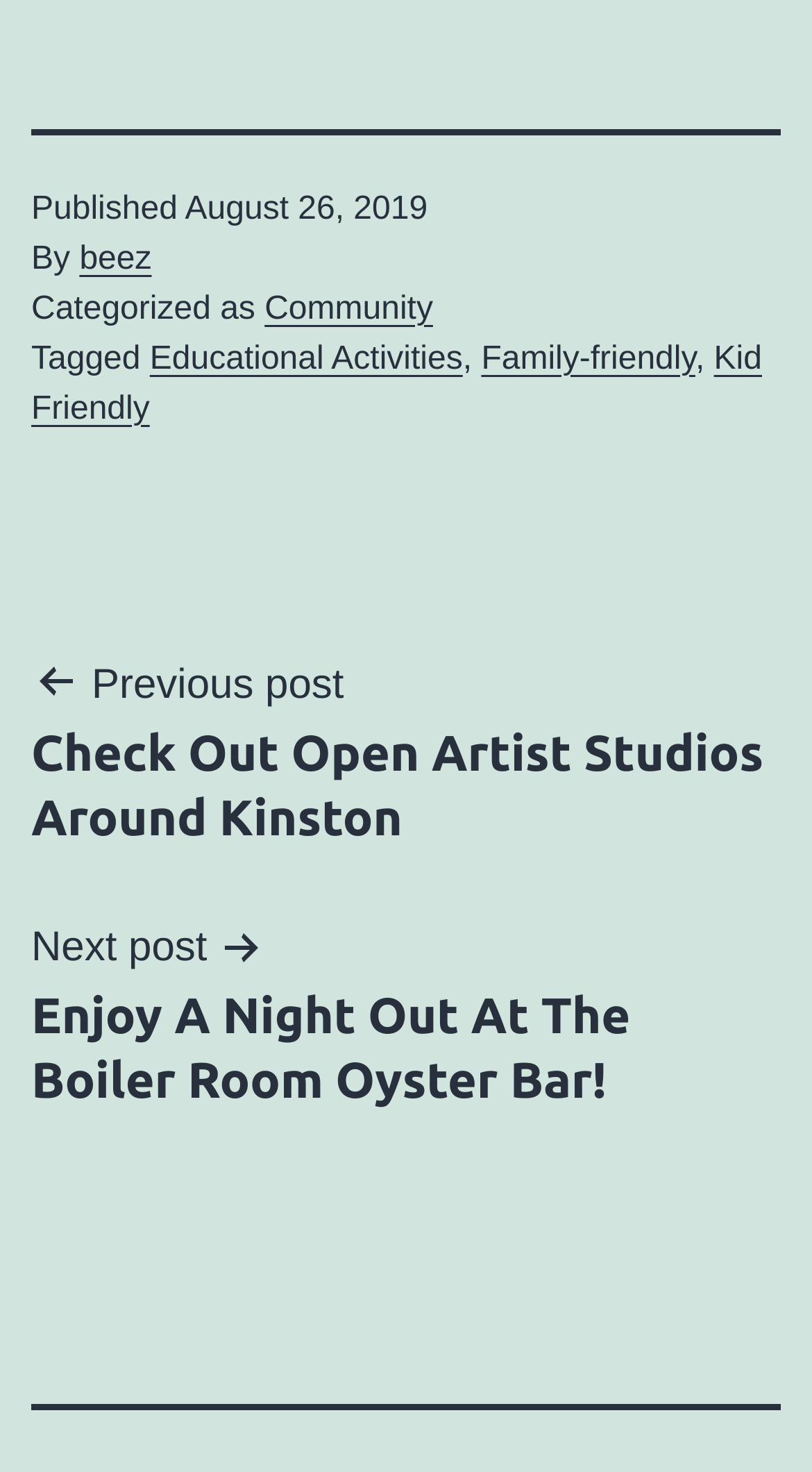Respond with a single word or phrase:
What is the title of the next post?

Enjoy A Night Out At The Boiler Room Oyster Bar!